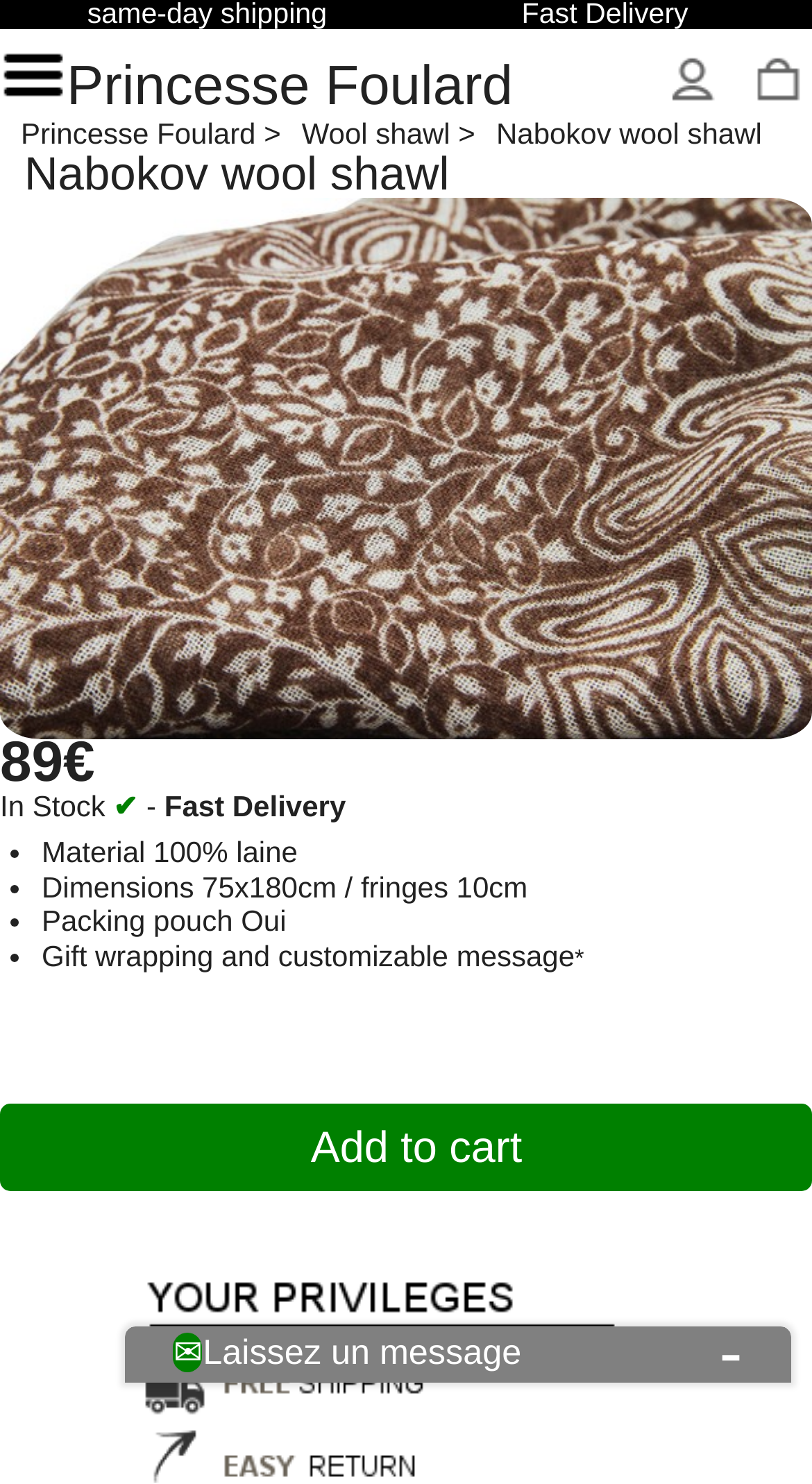Give a short answer to this question using one word or a phrase:
What is the material of the shawl?

100% laine